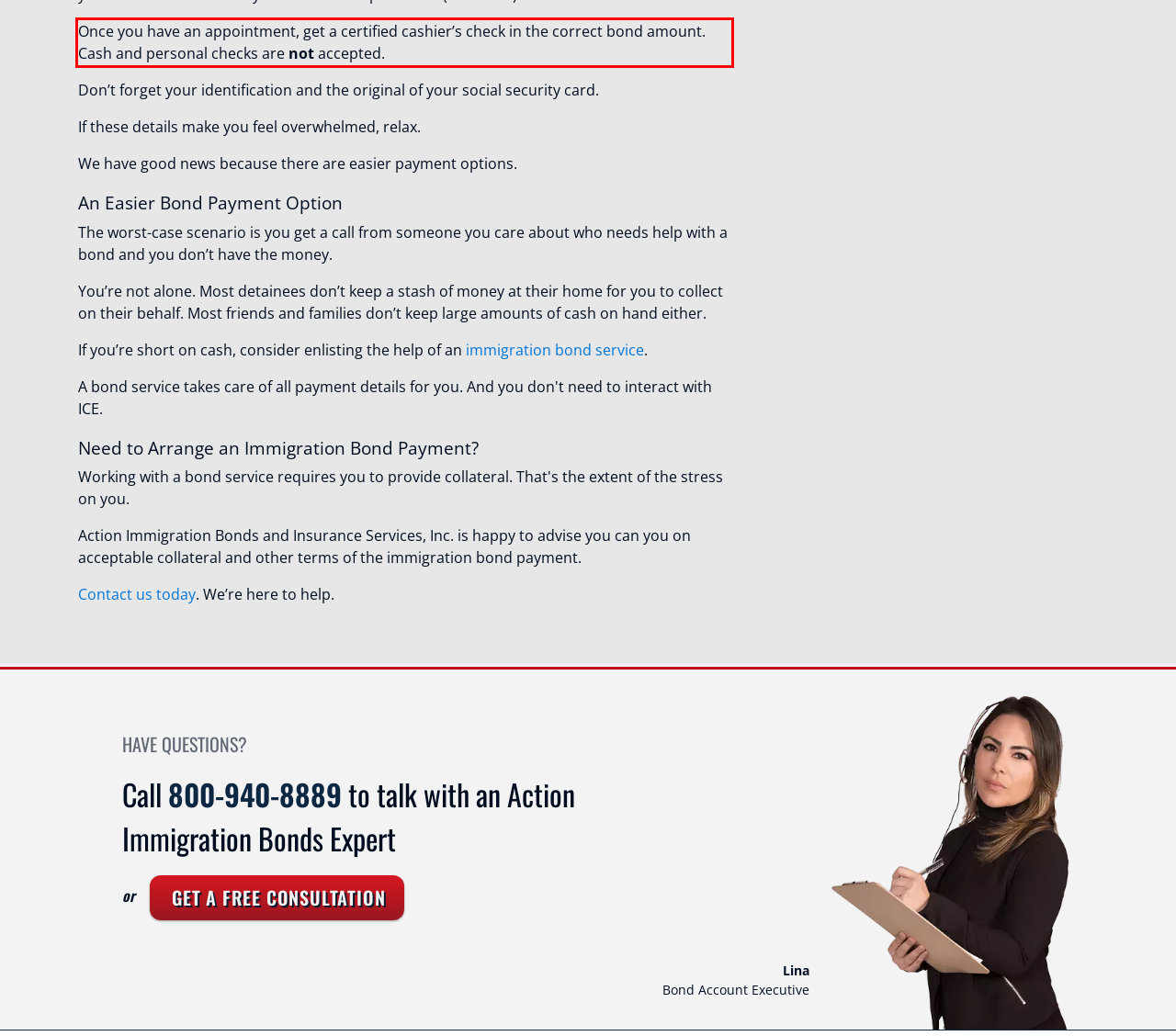The screenshot provided shows a webpage with a red bounding box. Apply OCR to the text within this red bounding box and provide the extracted content.

Once you have an appointment, get a certified cashier’s check in the correct bond amount. Cash and personal checks are not accepted.